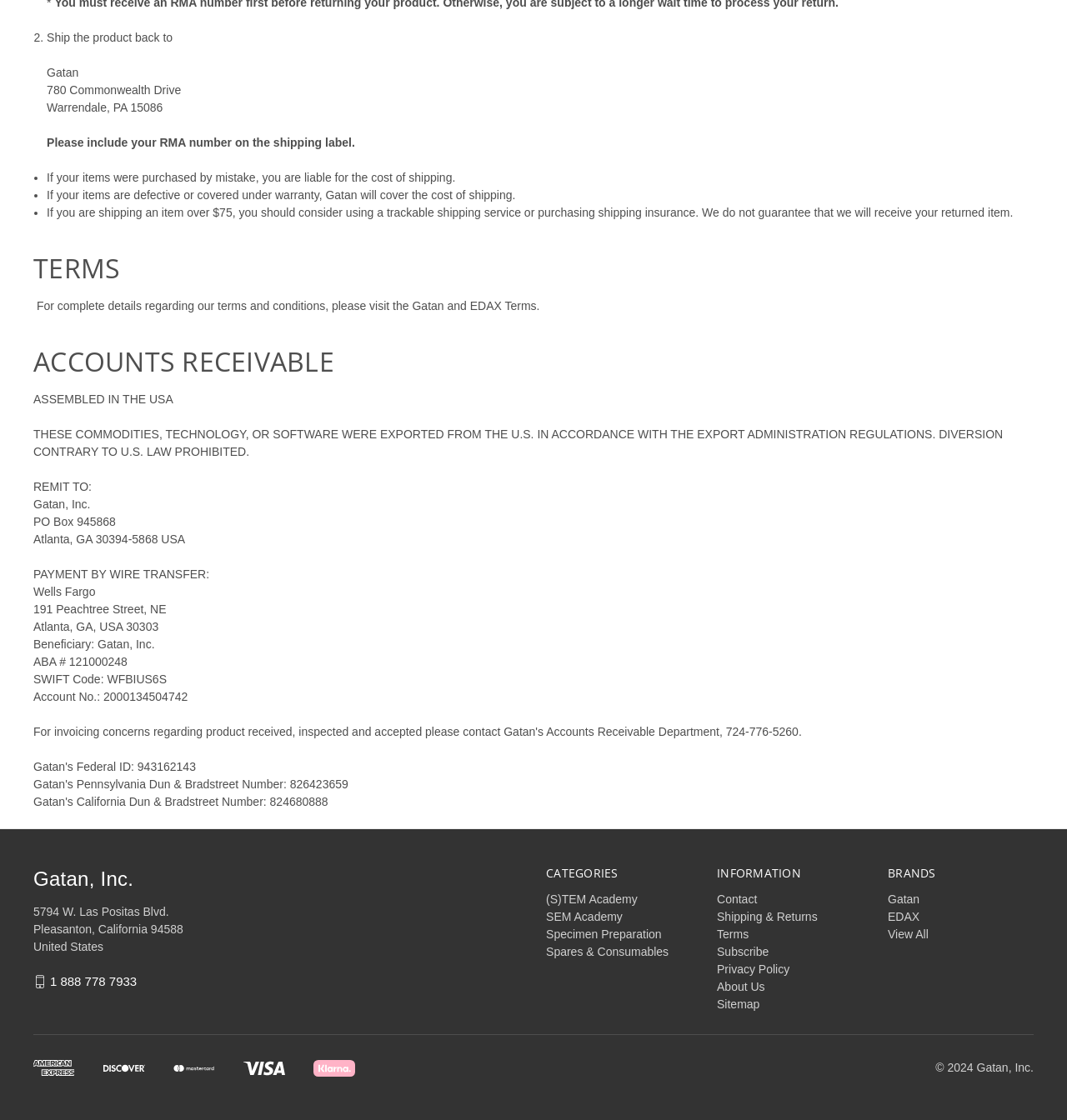What is the purpose of including the RMA number on the shipping label?
Using the image, provide a concise answer in one word or a short phrase.

For identification